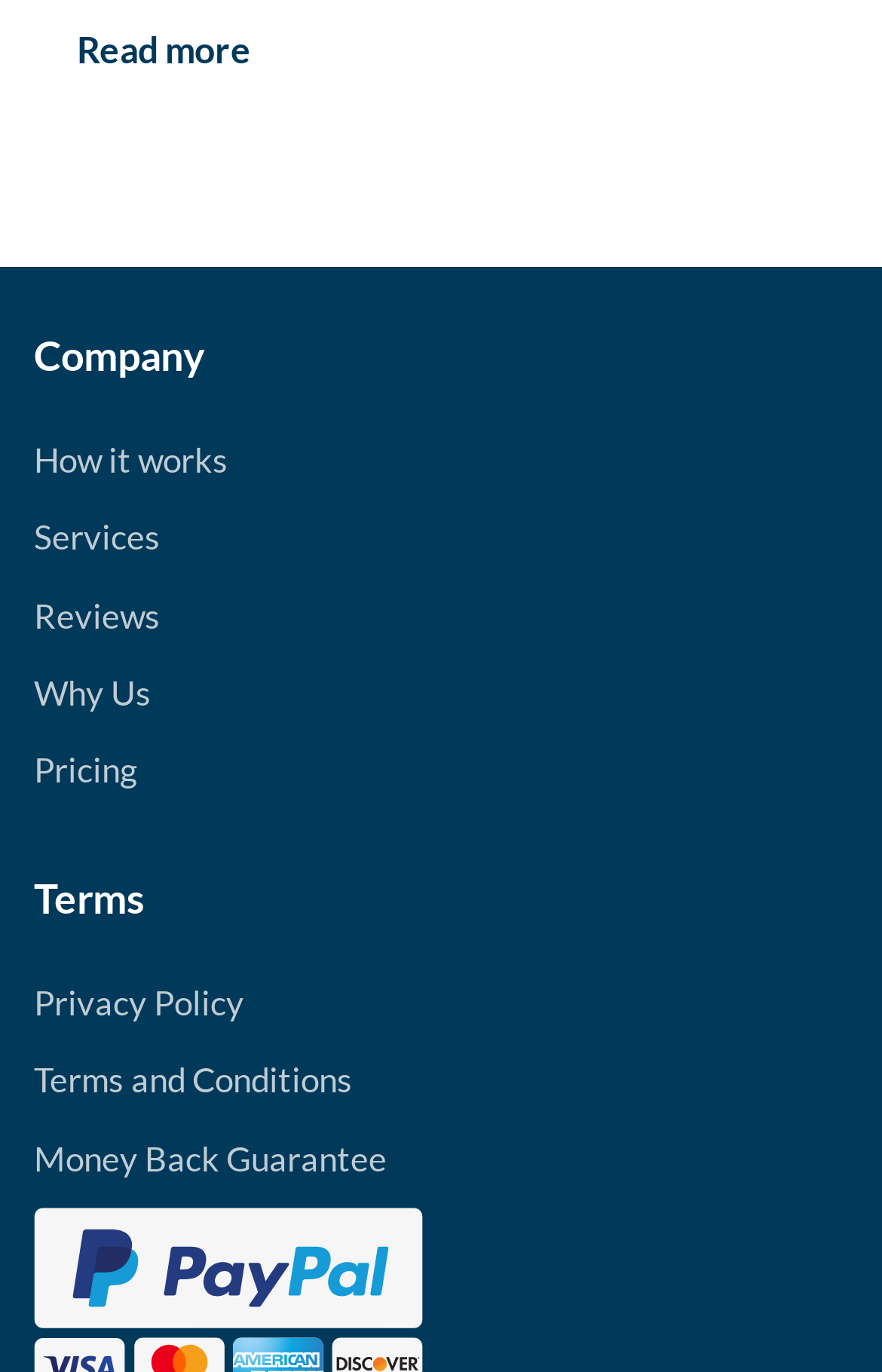From the screenshot, find the bounding box of the UI element matching this description: "Money Back Guarantee". Supply the bounding box coordinates in the form [left, top, right, bottom], each a float between 0 and 1.

[0.038, 0.828, 0.438, 0.858]